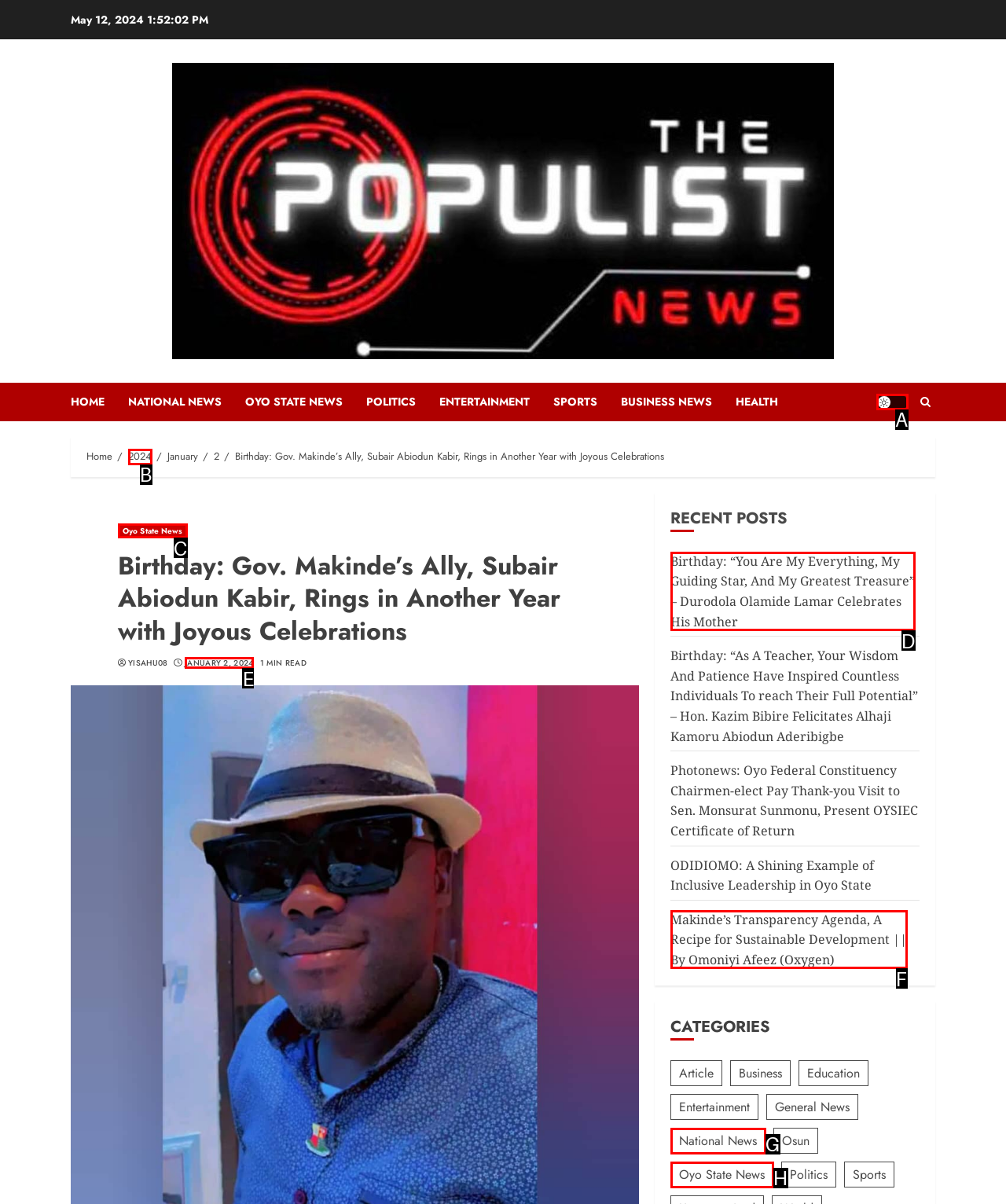Choose the option that best matches the element: Oyo State News
Respond with the letter of the correct option.

H